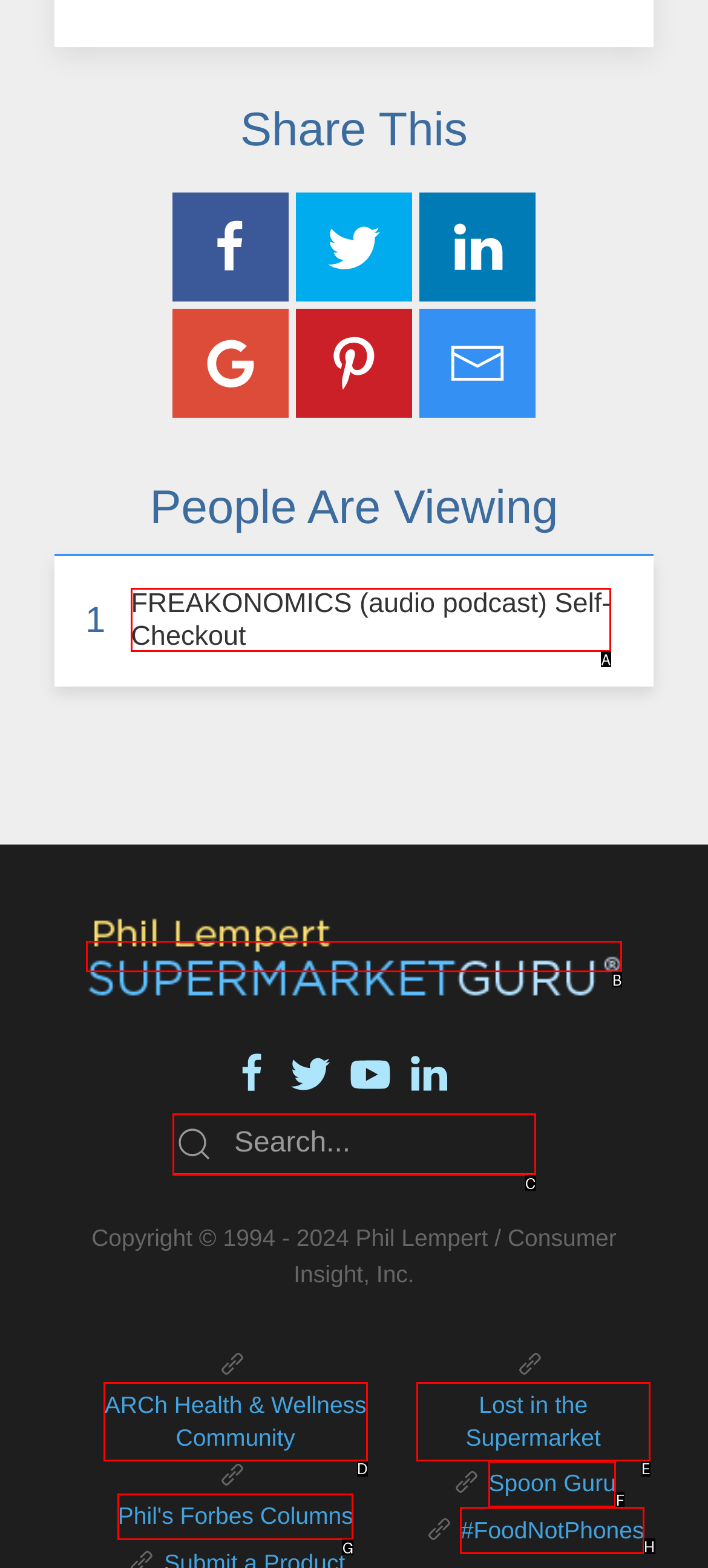Identify which lettered option completes the task: Visit Phil Lempert SupermarketGuru. Provide the letter of the correct choice.

B